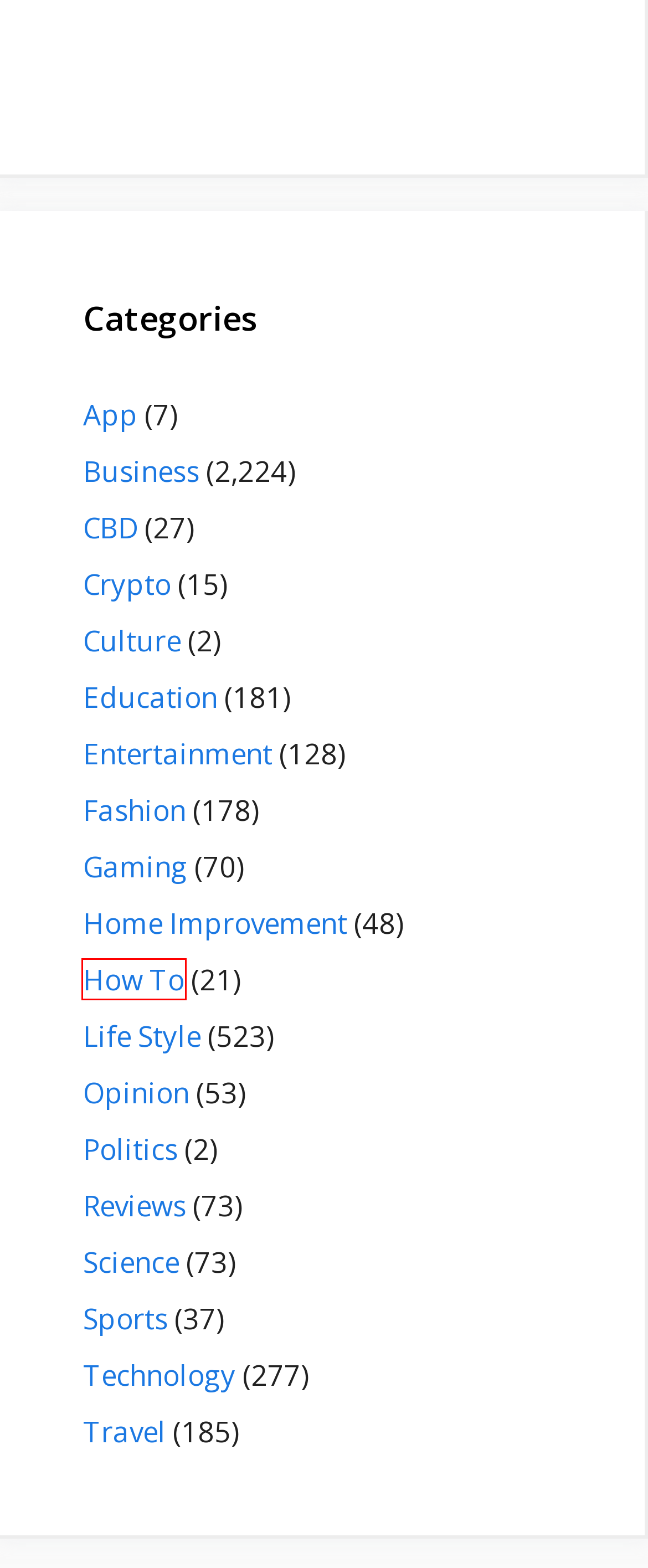Given a screenshot of a webpage with a red bounding box around an element, choose the most appropriate webpage description for the new page displayed after clicking the element within the bounding box. Here are the candidates:
A. Crypto Archives | Mephimmymedia | Your Ultimate Guide to Online Streaming Channels
B. Education Archives | Mephimmymedia | Your Ultimate Guide to Online Streaming Channels
C. CBD Archives | Mephimmymedia | Your Ultimate Guide to Online Streaming Channels
D. Science Archives | Mephimmymedia | Your Ultimate Guide to Online Streaming Channels
E. App Archives | Mephimmymedia | Your Ultimate Guide to Online Streaming Channels
F. Opinion Archives | Mephimmymedia | Your Ultimate Guide to Online Streaming Channels
G. Politics Archives | Mephimmymedia | Your Ultimate Guide to Online Streaming Channels
H. How To Archives | Mephimmymedia | Your Ultimate Guide to Online Streaming Channels

H